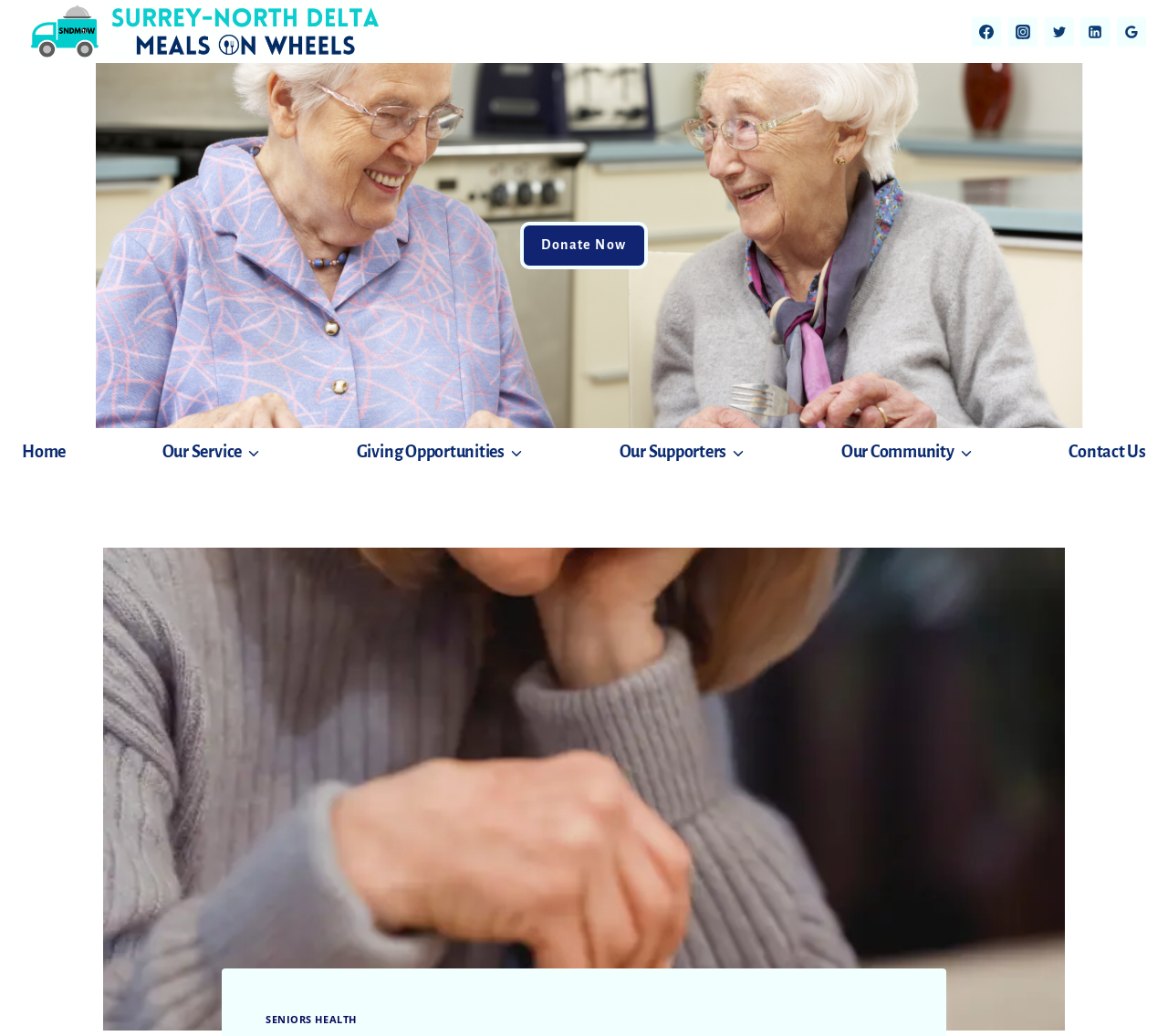Give the bounding box coordinates for the element described as: "Donate now".

[0.445, 0.214, 0.555, 0.26]